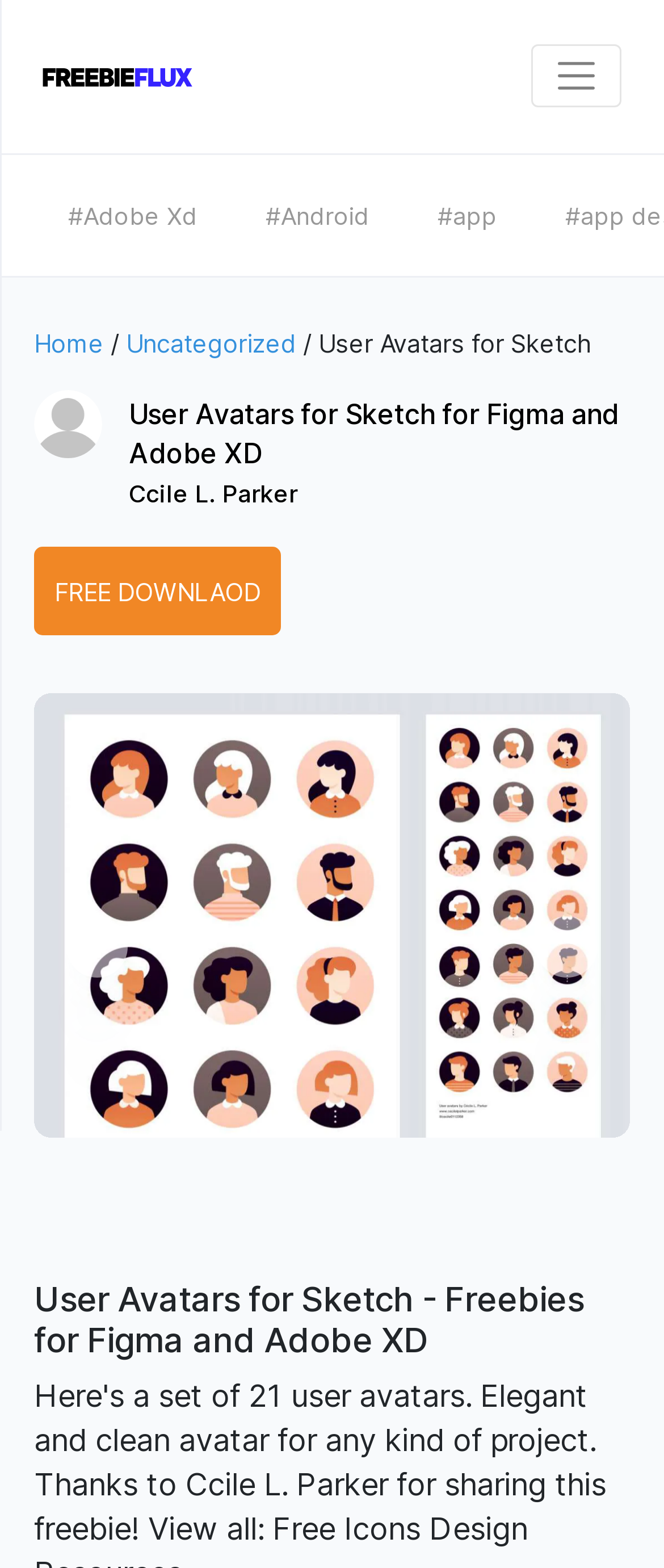Please identify the bounding box coordinates of the clickable area that will allow you to execute the instruction: "Visit FreebieFlux website".

[0.064, 0.028, 0.29, 0.07]